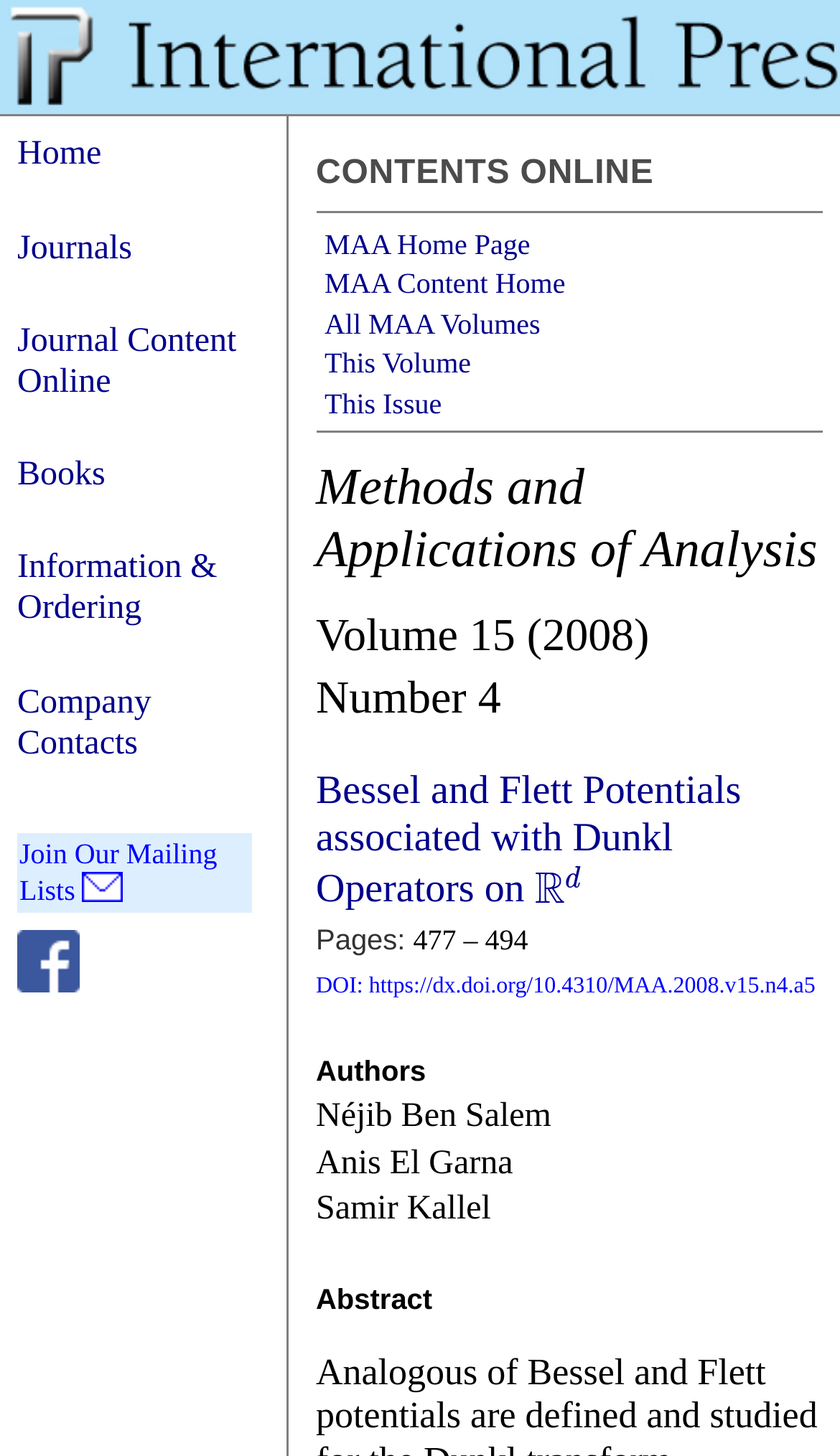Find the bounding box coordinates for the HTML element specified by: "This Volume".

[0.386, 0.239, 0.561, 0.261]